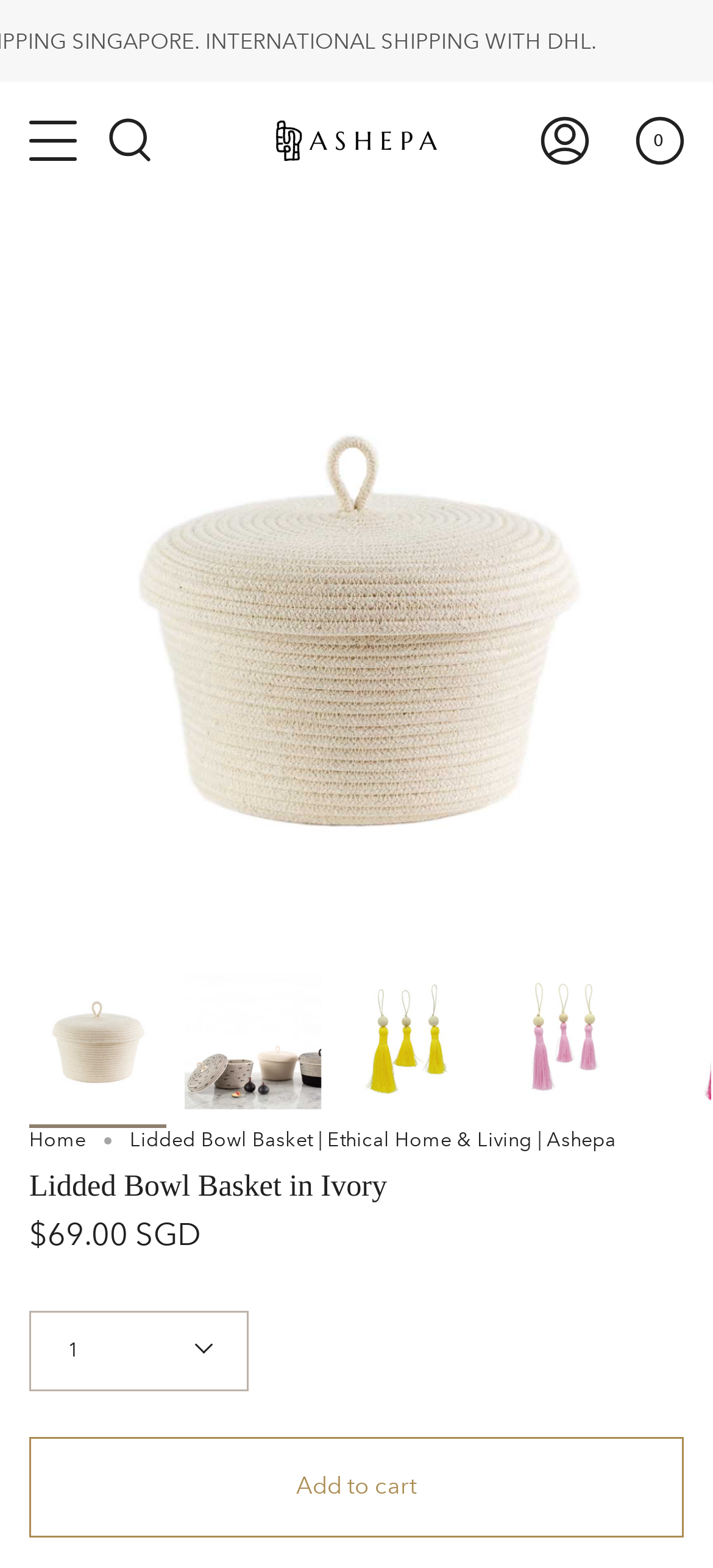Extract the main heading text from the webpage.

Lidded Bowl Basket in Ivory